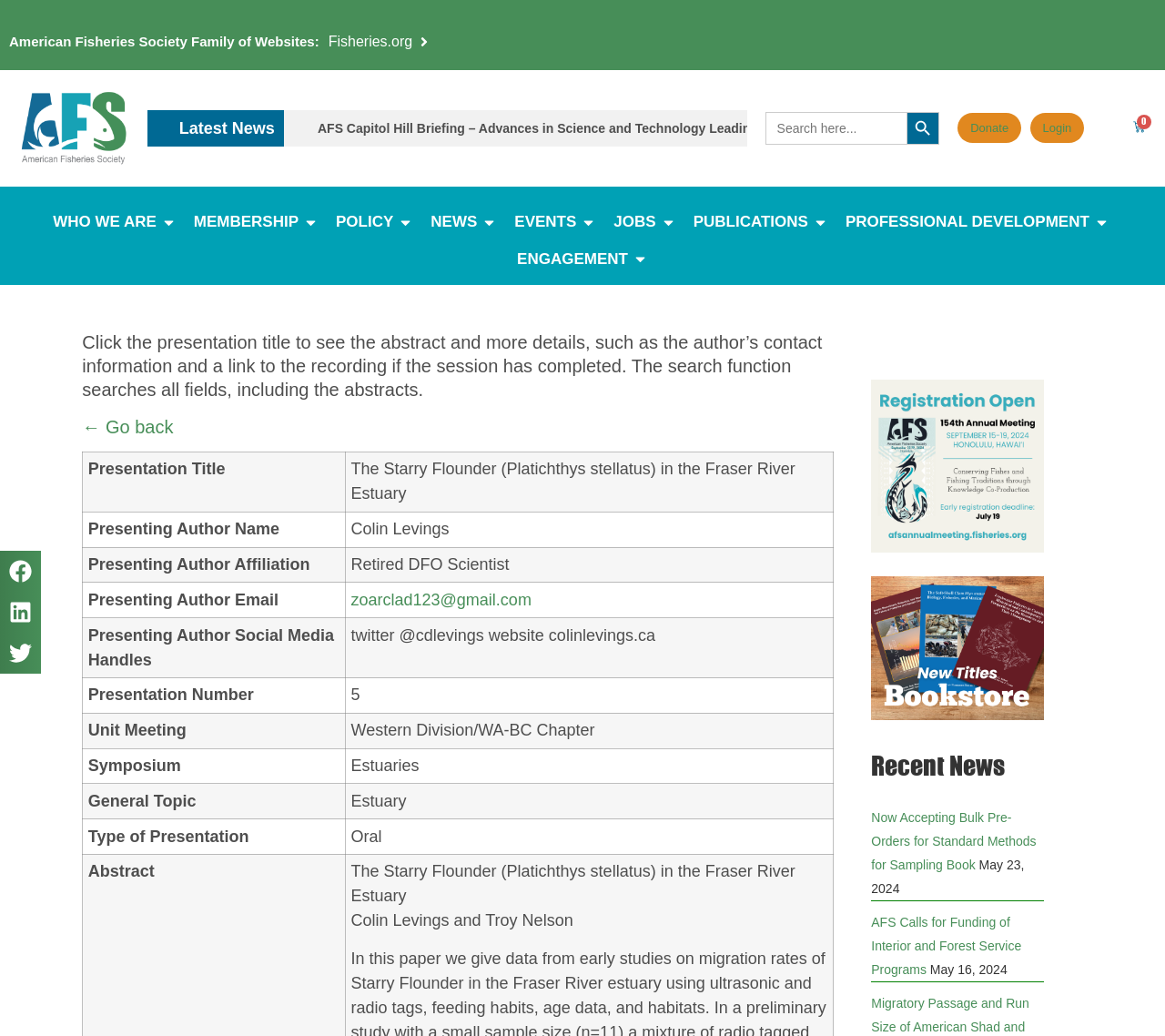Find the bounding box coordinates for the area that must be clicked to perform this action: "Search for a keyword".

[0.657, 0.108, 0.778, 0.14]